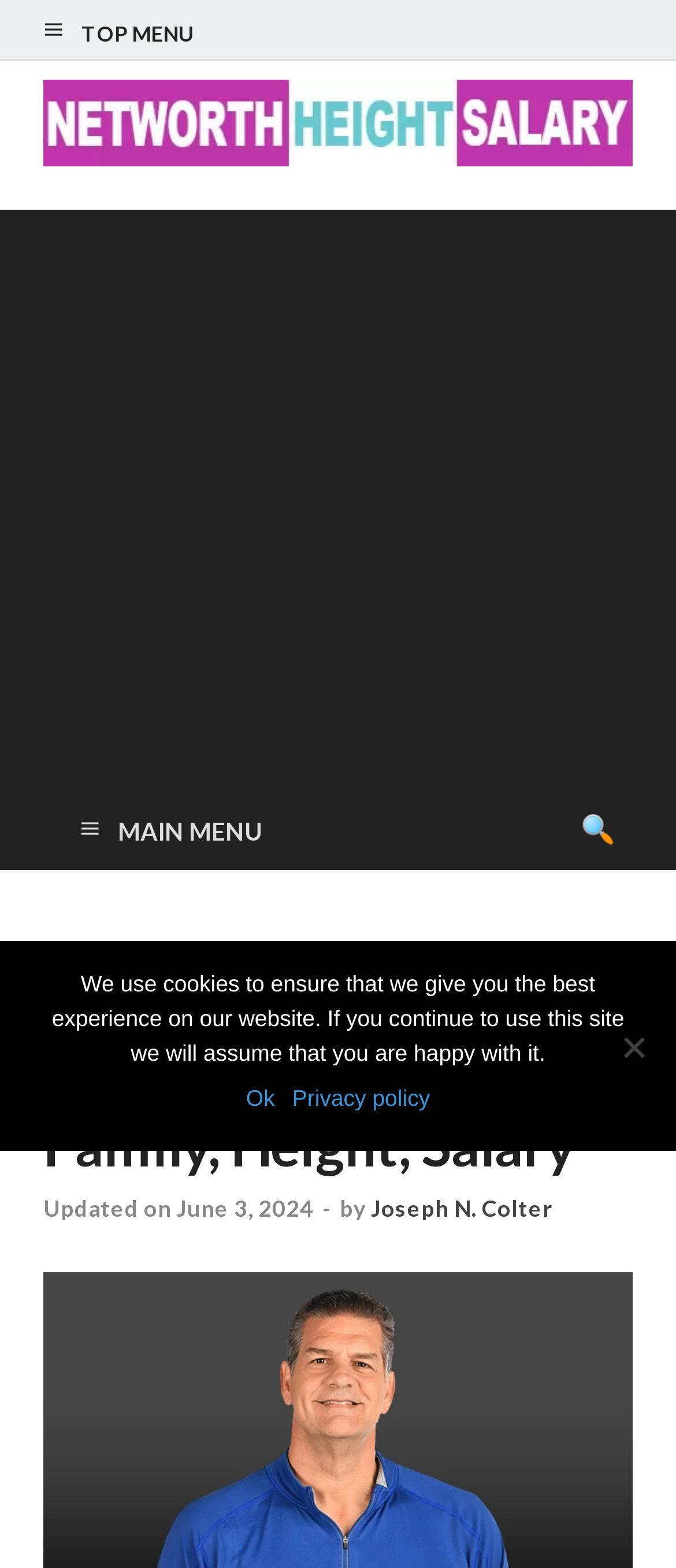What is the category of the webpage?
Refer to the image and provide a one-word or short phrase answer.

ATHLETES